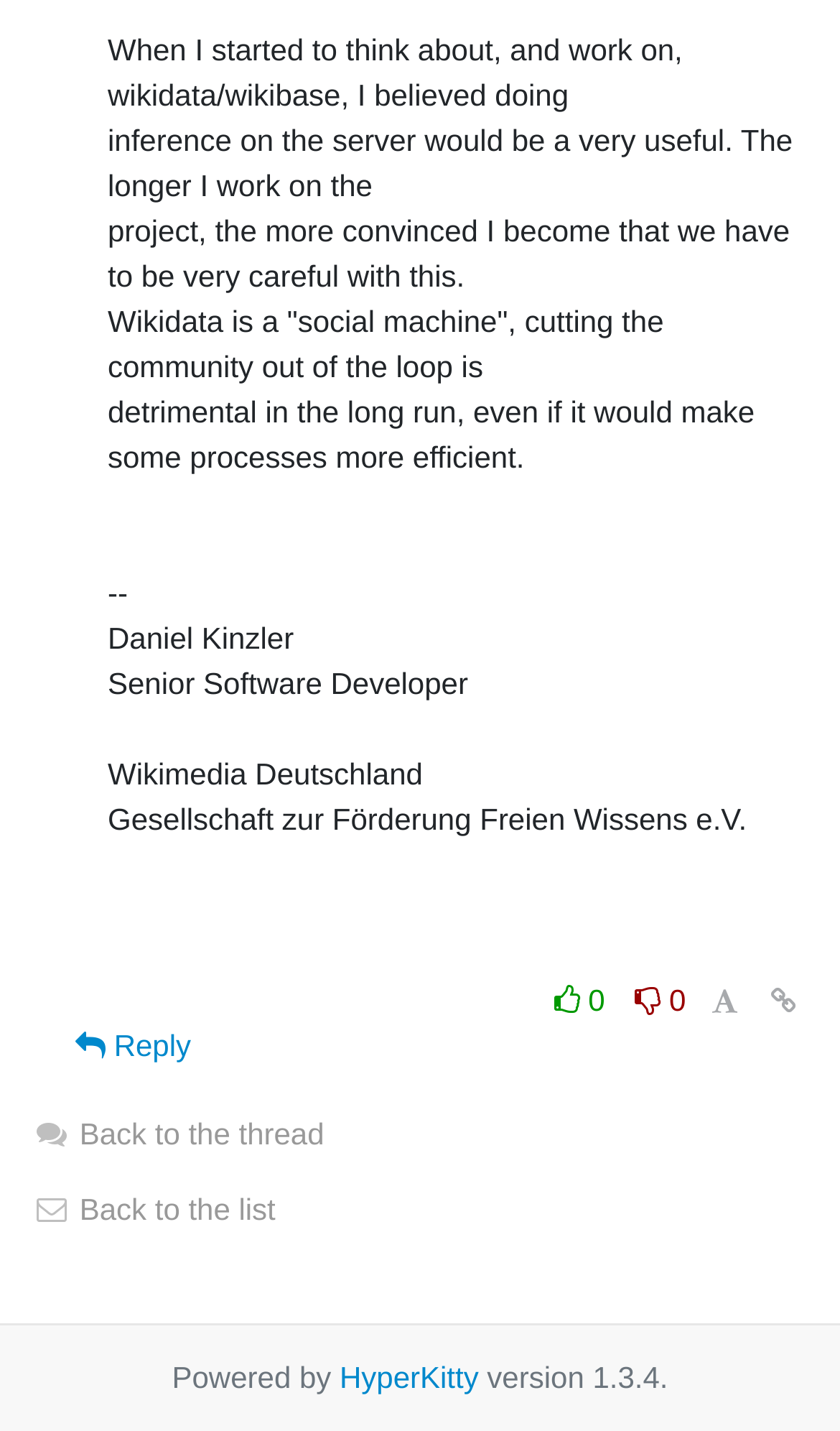What is the version of HyperKitty?
We need a detailed and meticulous answer to the question.

I found the text 'version 1.3.4.' next to the 'HyperKitty' link at the bottom of the page, which indicates the version of HyperKitty.